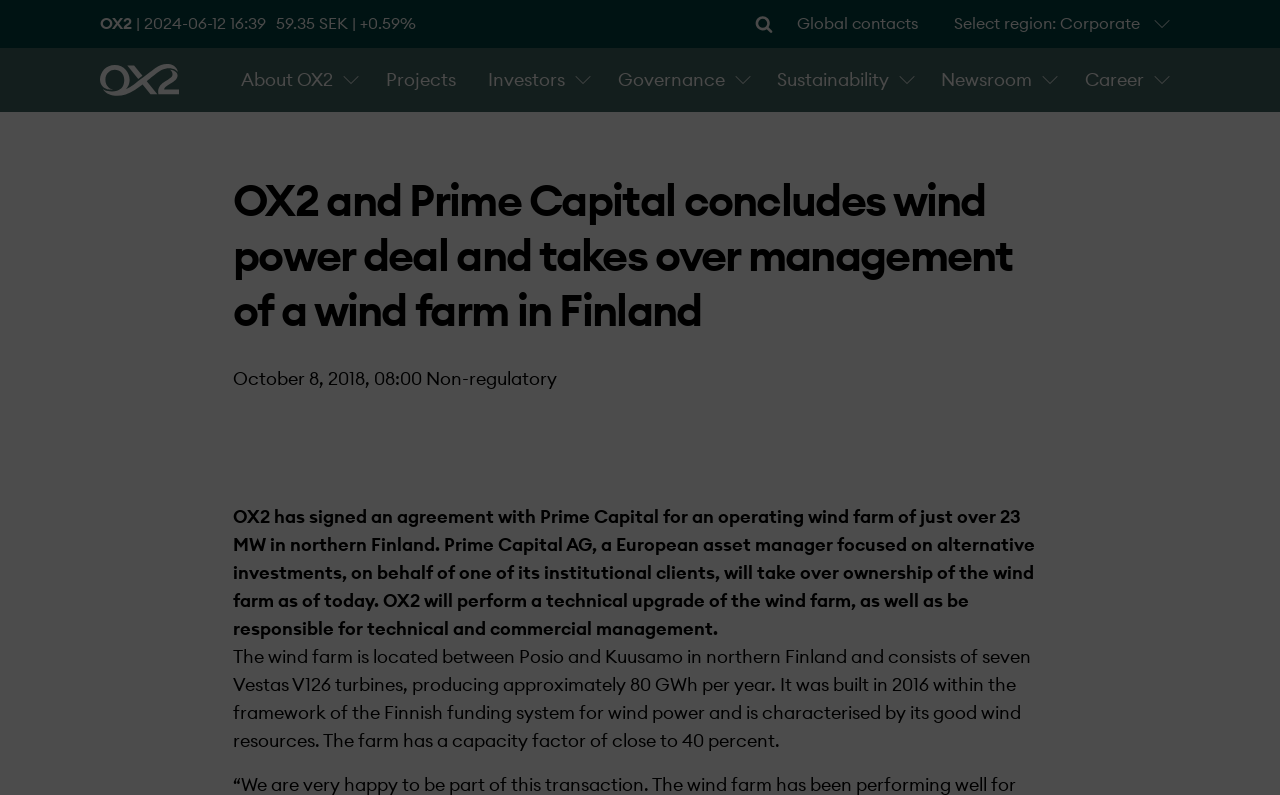What is the location of the wind farm?
Please provide a detailed answer to the question.

The question is asking about the location of the wind farm. From the webpage, we can see that the text 'The wind farm is located between Posio and Kuusamo in northern Finland' provides the answer to this question.